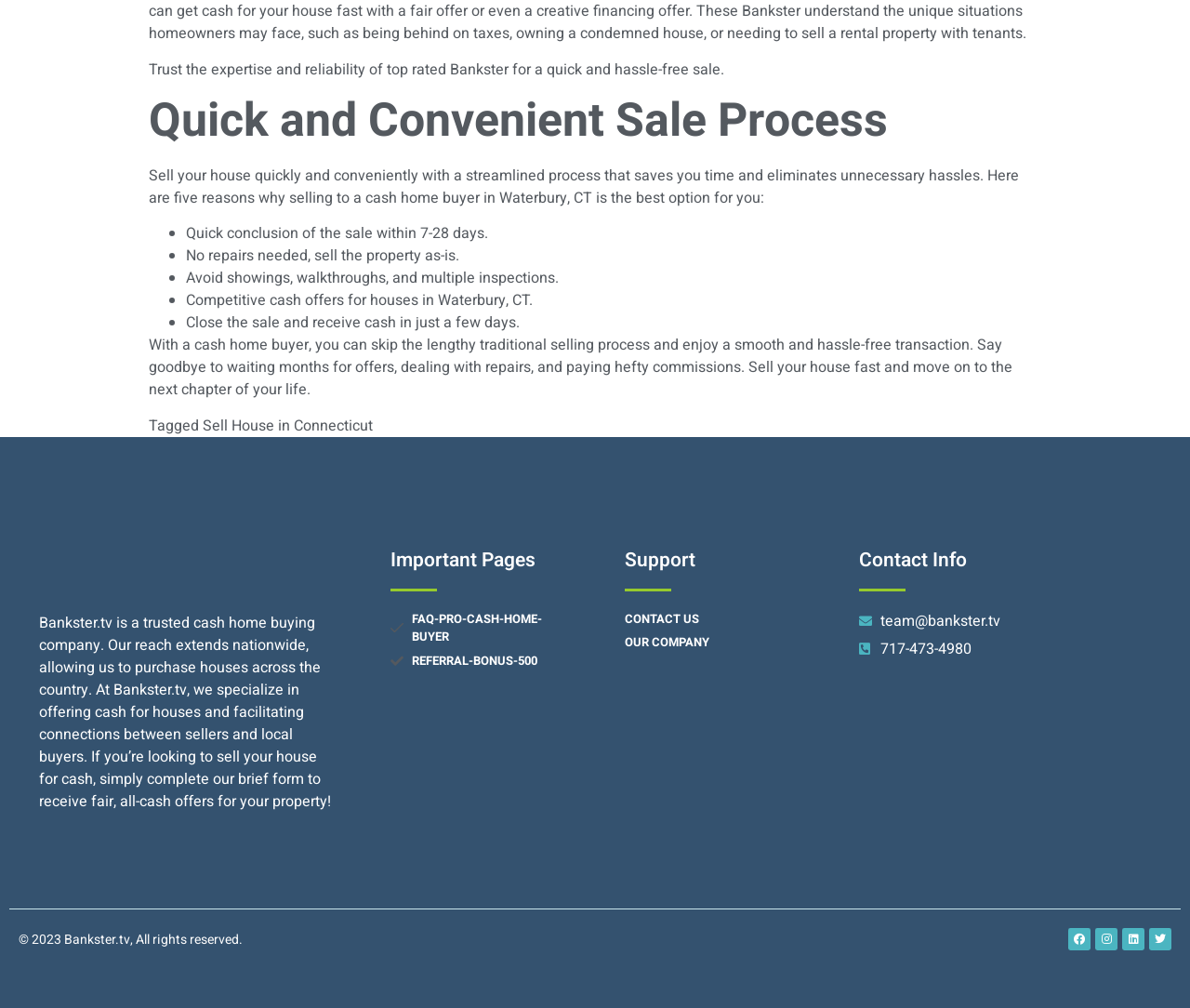Locate the bounding box coordinates of the element I should click to achieve the following instruction: "Learn about selling a house in Connecticut".

[0.17, 0.411, 0.313, 0.433]